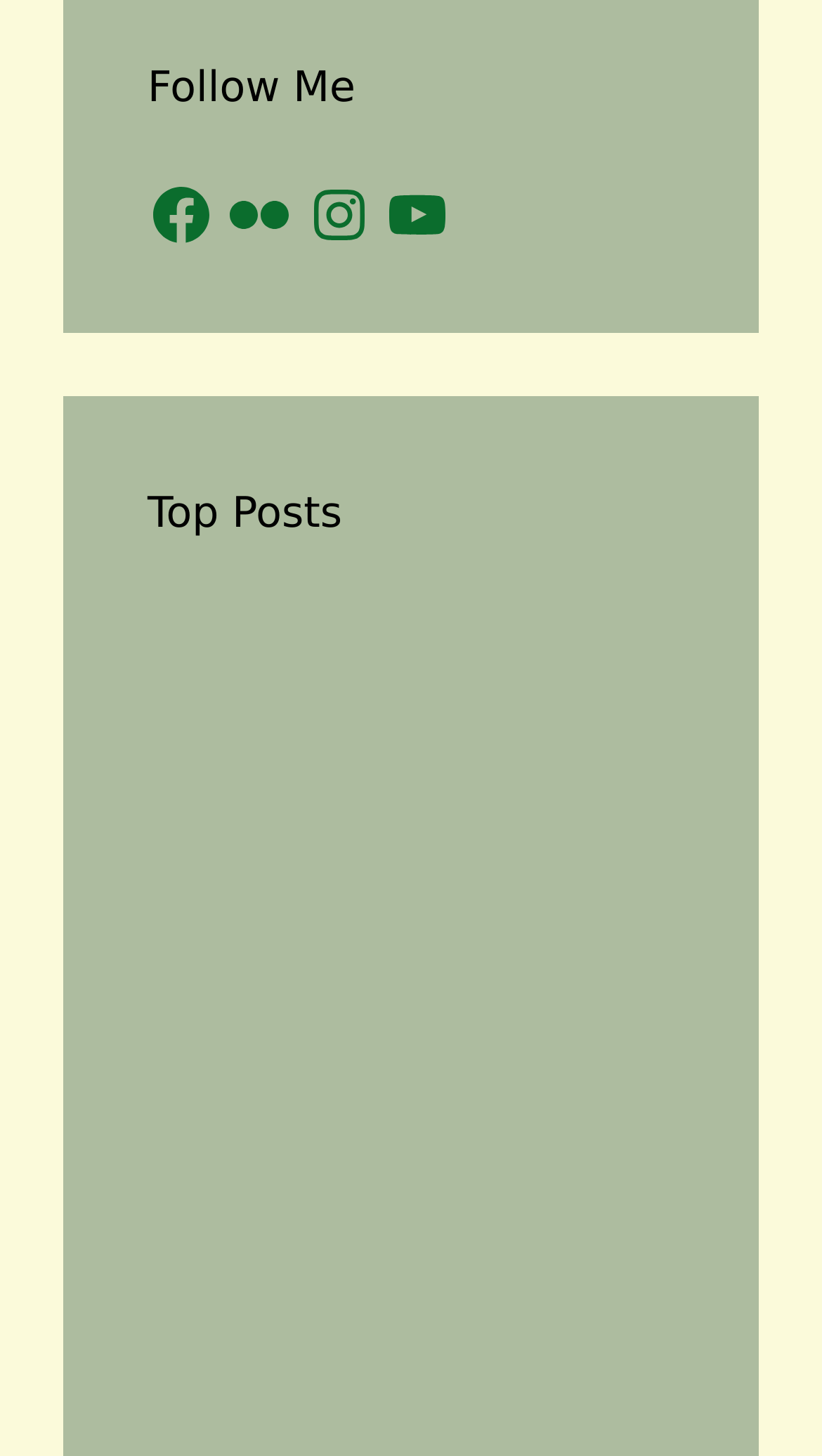Can you find the bounding box coordinates for the element that needs to be clicked to execute this instruction: "Watch Elk Encounters in the Wichita Mountains Wildlife Refuge"? The coordinates should be given as four float numbers between 0 and 1, i.e., [left, top, right, bottom].

[0.179, 0.607, 0.495, 0.797]